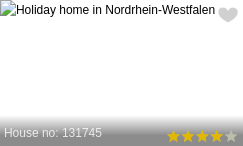What is the purpose of the love icon?
Provide a fully detailed and comprehensive answer to the question.

The purpose of the love icon can be inferred by understanding the context of the caption, which suggests that guests can favorite or bookmark this particular holiday home for future reference.